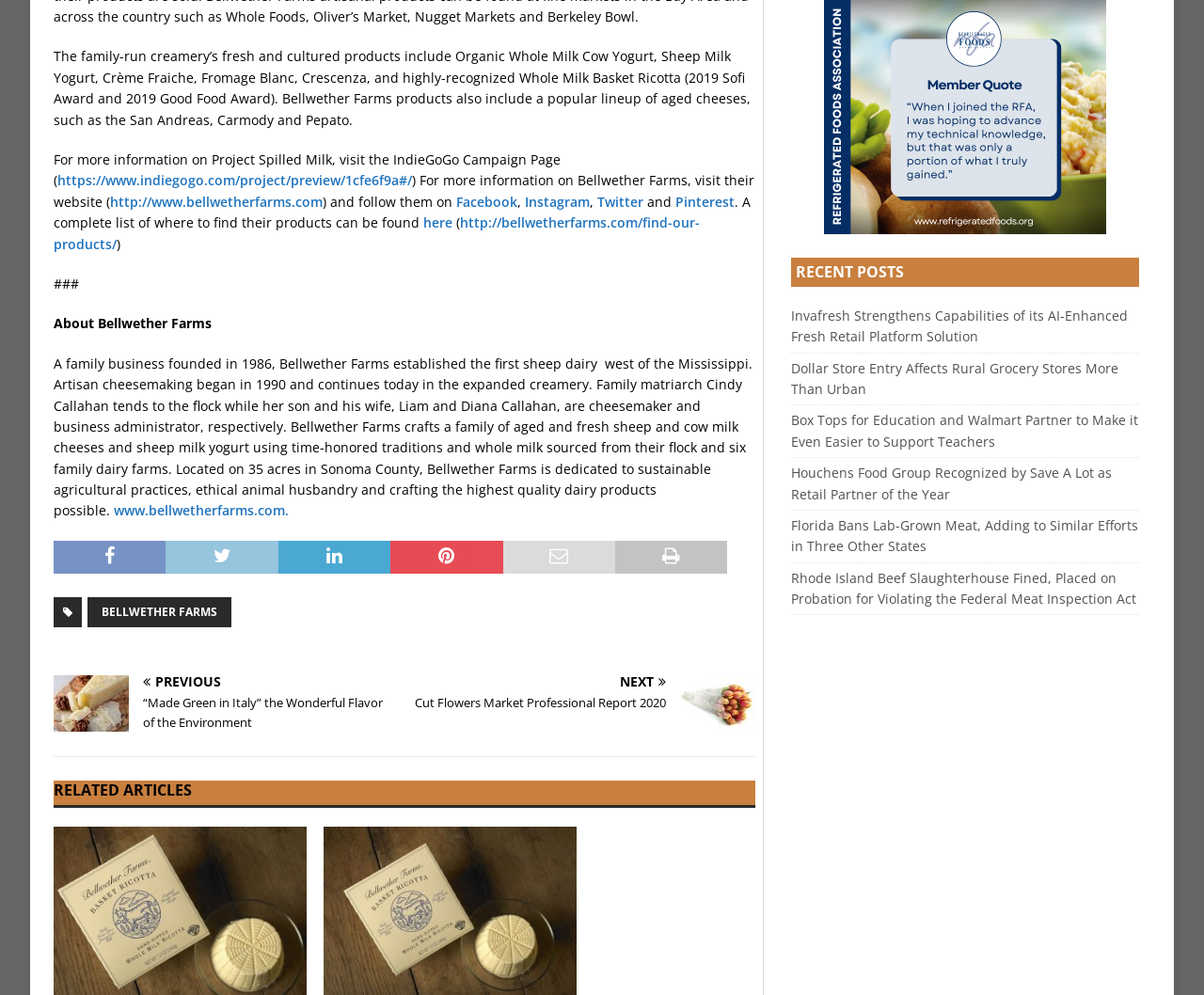Identify the bounding box coordinates of the clickable region necessary to fulfill the following instruction: "Follow Bellwether Farms on Facebook". The bounding box coordinates should be four float numbers between 0 and 1, i.e., [left, top, right, bottom].

[0.379, 0.194, 0.43, 0.212]